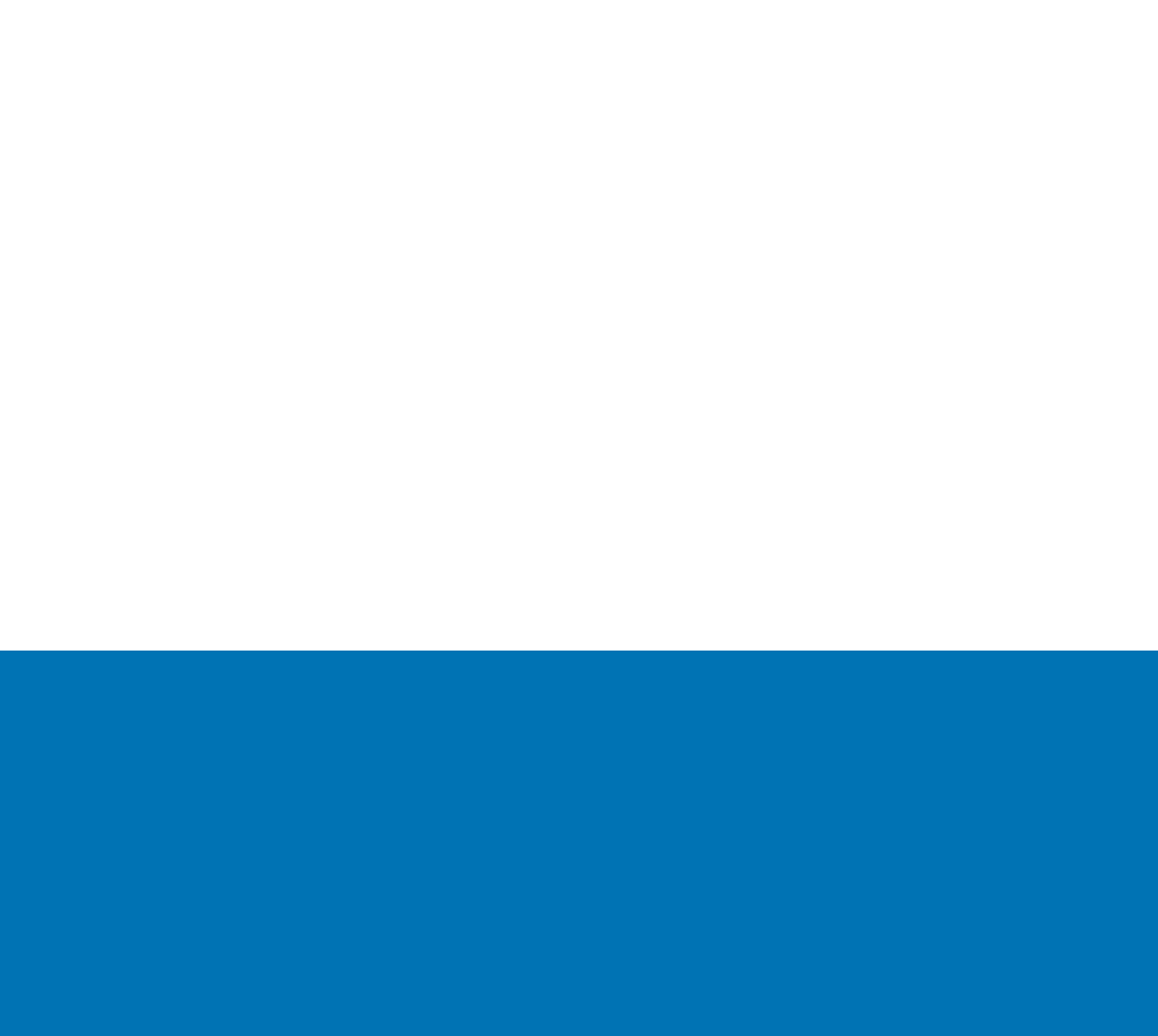Please indicate the bounding box coordinates of the element's region to be clicked to achieve the instruction: "Learn about TechEnergy Ventures". Provide the coordinates as four float numbers between 0 and 1, i.e., [left, top, right, bottom].

[0.062, 0.698, 0.173, 0.729]